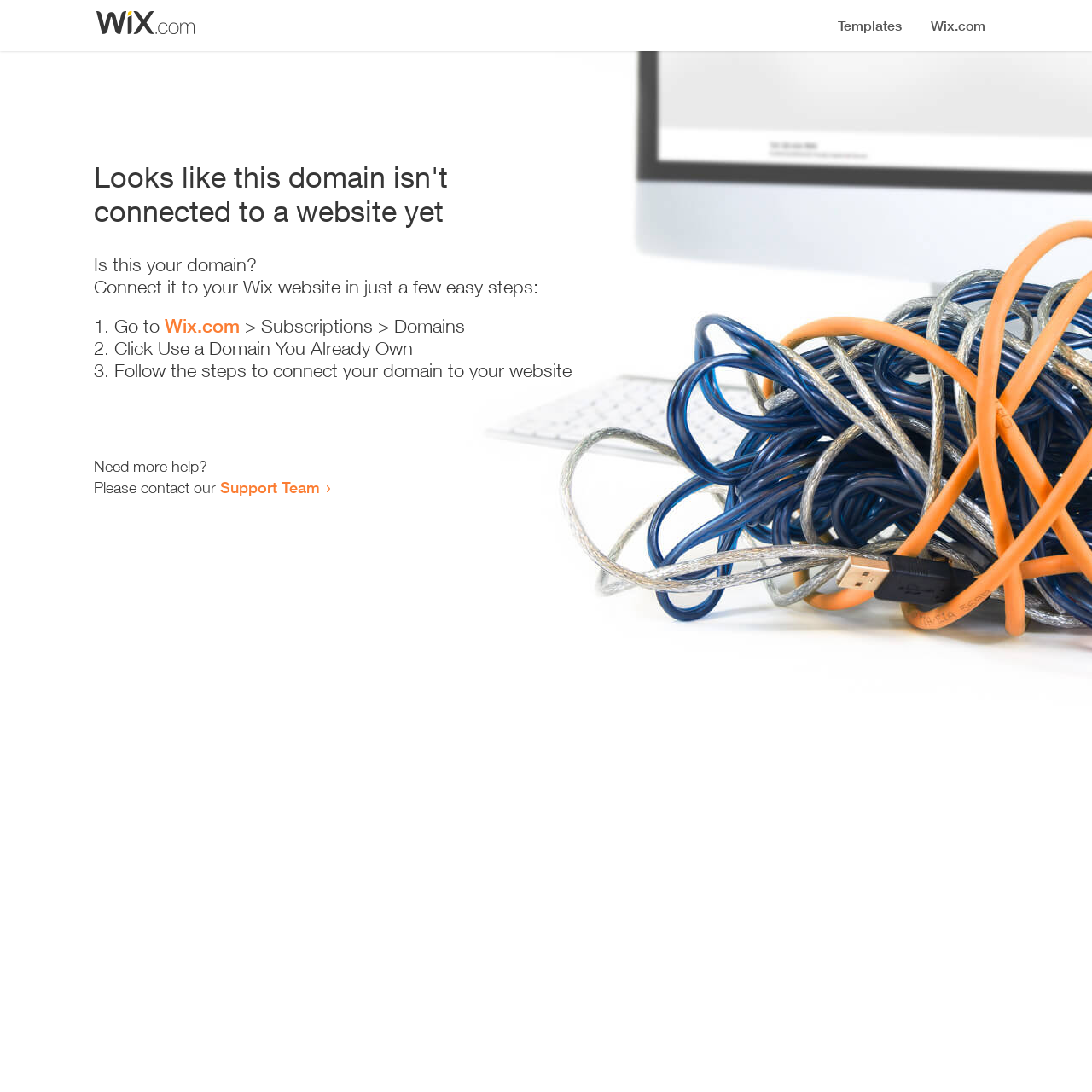What is the purpose of this webpage?
Could you please answer the question thoroughly and with as much detail as possible?

The webpage provides a guide on how to connect a domain to a Wix website, including the necessary steps and resources, indicating that its purpose is to assist users in connecting their domains.